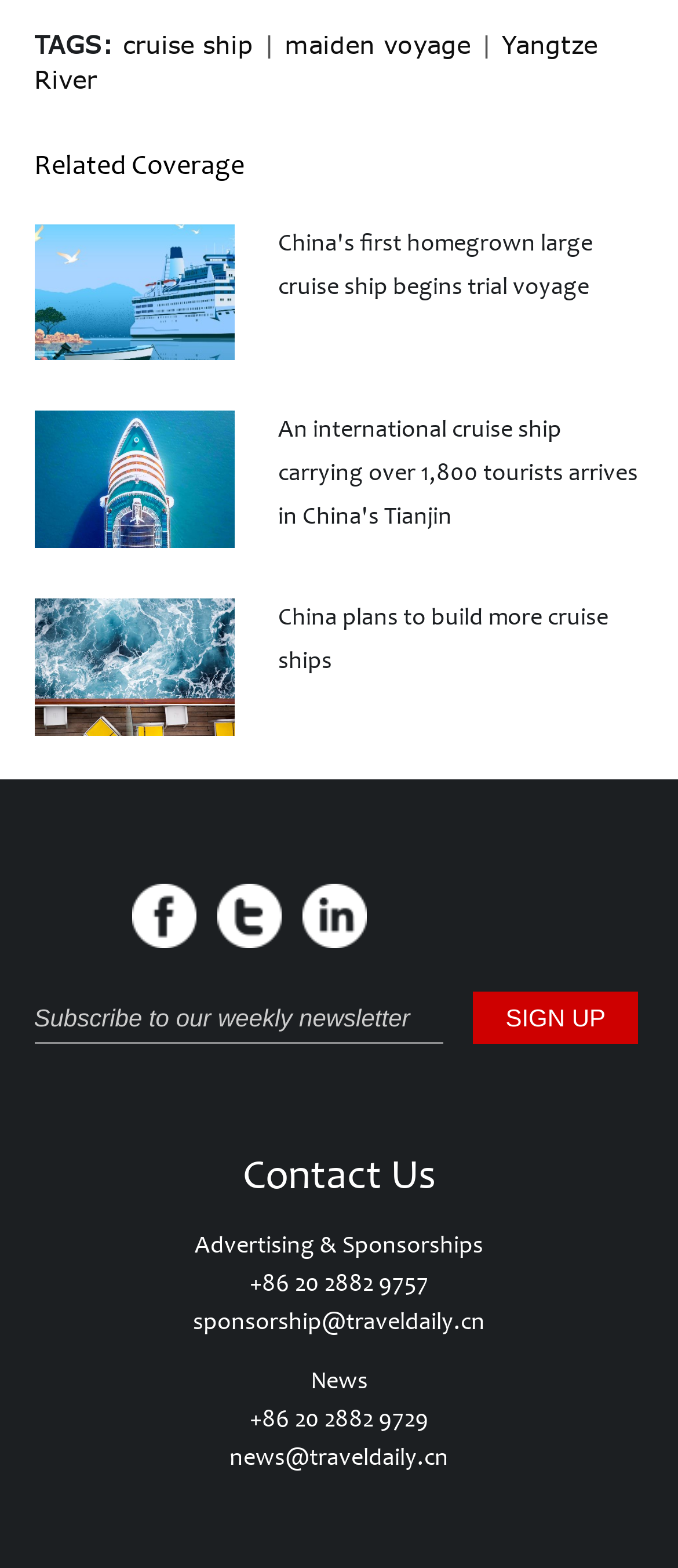Identify the bounding box coordinates of the clickable region required to complete the instruction: "Click on the link 'cruise ship'". The coordinates should be given as four float numbers within the range of 0 and 1, i.e., [left, top, right, bottom].

[0.181, 0.019, 0.373, 0.037]